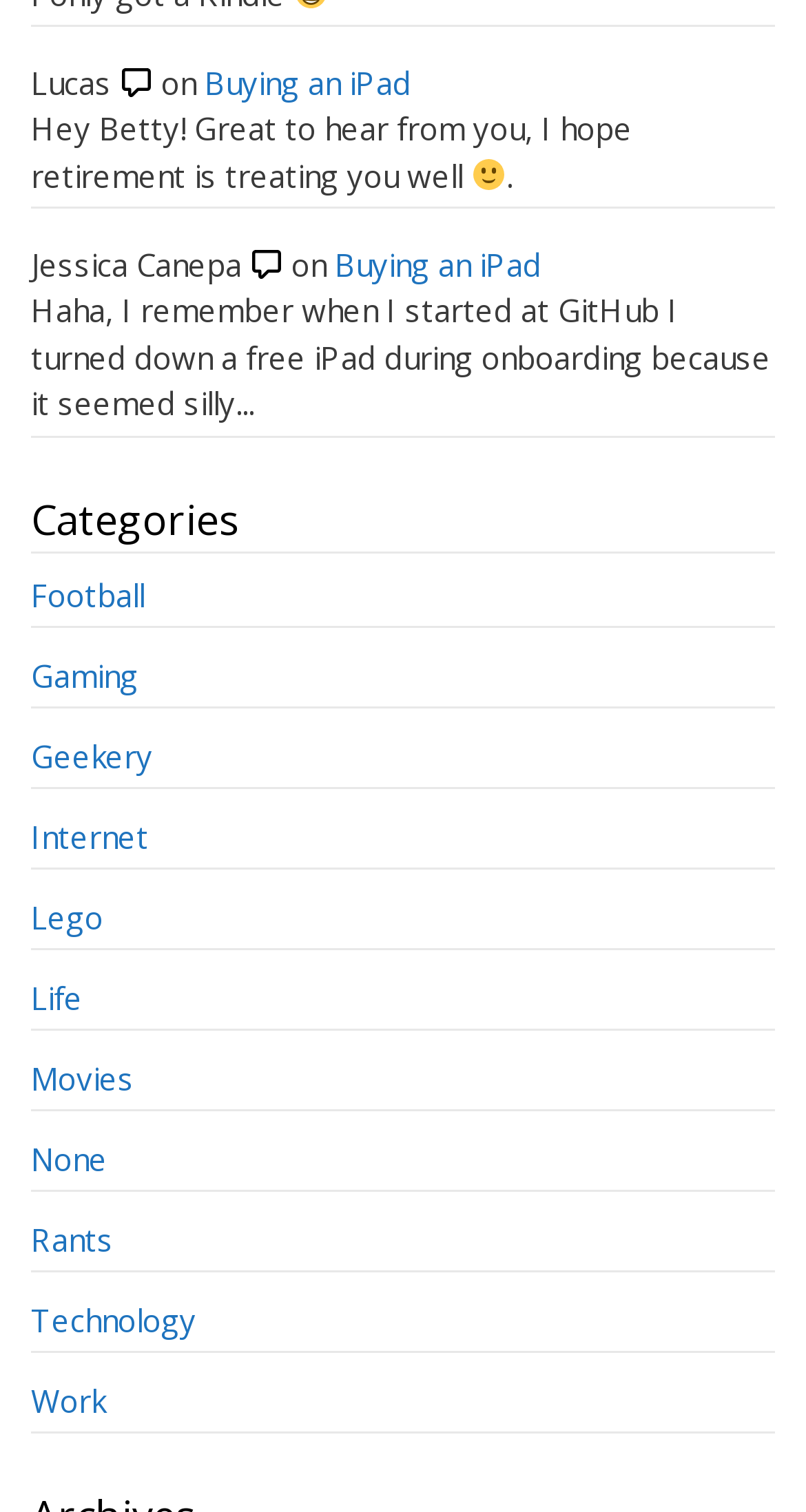Locate the bounding box coordinates of the area that needs to be clicked to fulfill the following instruction: "Click on 'Football'". The coordinates should be in the format of four float numbers between 0 and 1, namely [left, top, right, bottom].

[0.038, 0.38, 0.179, 0.407]